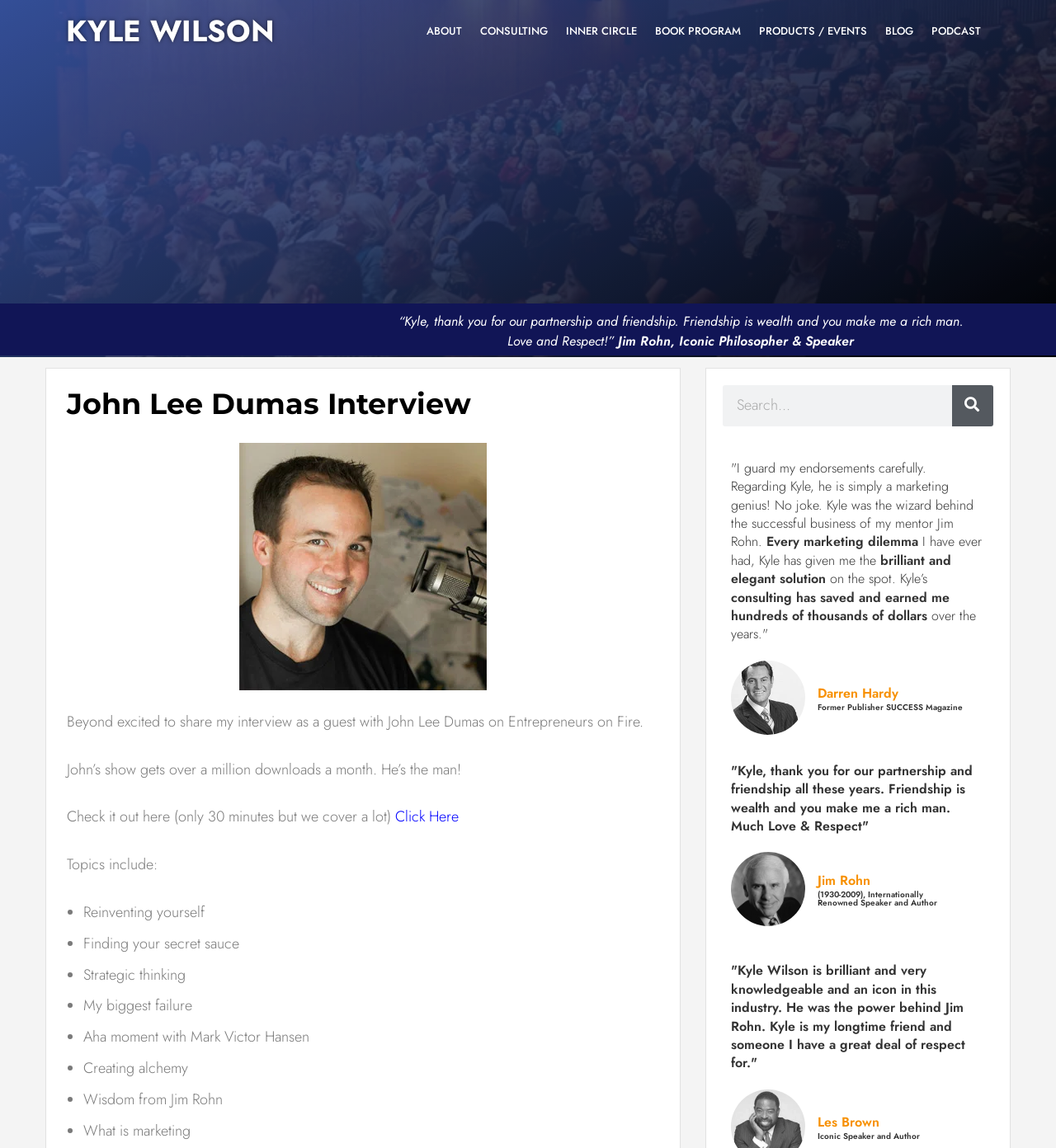Pinpoint the bounding box coordinates of the clickable area necessary to execute the following instruction: "Search in the search box". The coordinates should be given as four float numbers between 0 and 1, namely [left, top, right, bottom].

[0.684, 0.335, 0.941, 0.371]